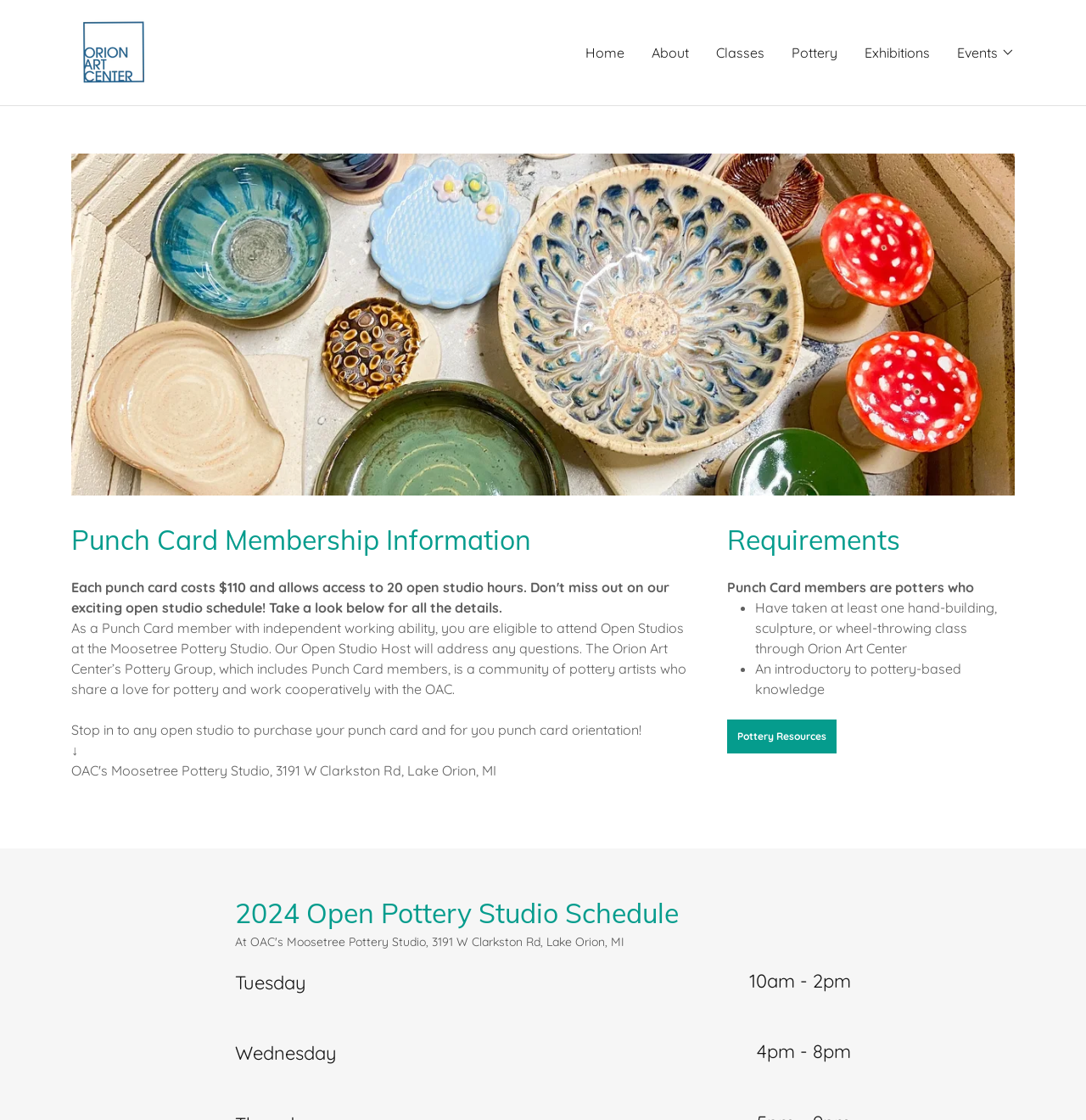Consider the image and give a detailed and elaborate answer to the question: 
What is the schedule for Open Pottery Studio on Tuesday?

The schedule for Open Pottery Studio on Tuesday can be found in the '2024 Open Pottery Studio Schedule' section, where it is stated that the studio is open from 10am to 2pm on Tuesdays.